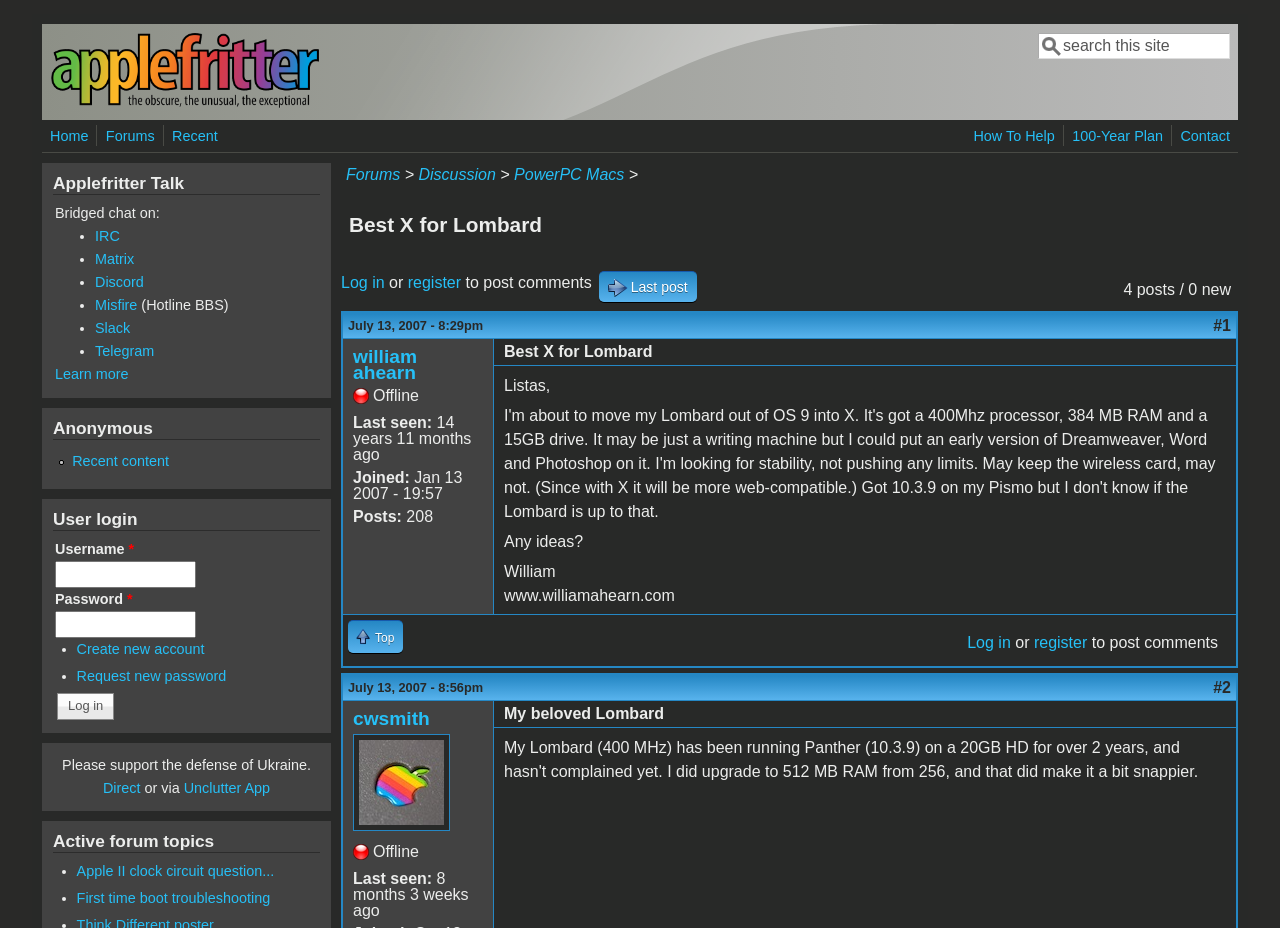What is the last seen status of the user 'william ahearn'?
Use the information from the screenshot to give a comprehensive response to the question.

The last seen status of the user 'william ahearn' can be found in the StaticText element with the text 'Offline', which is located under the user's profile information.